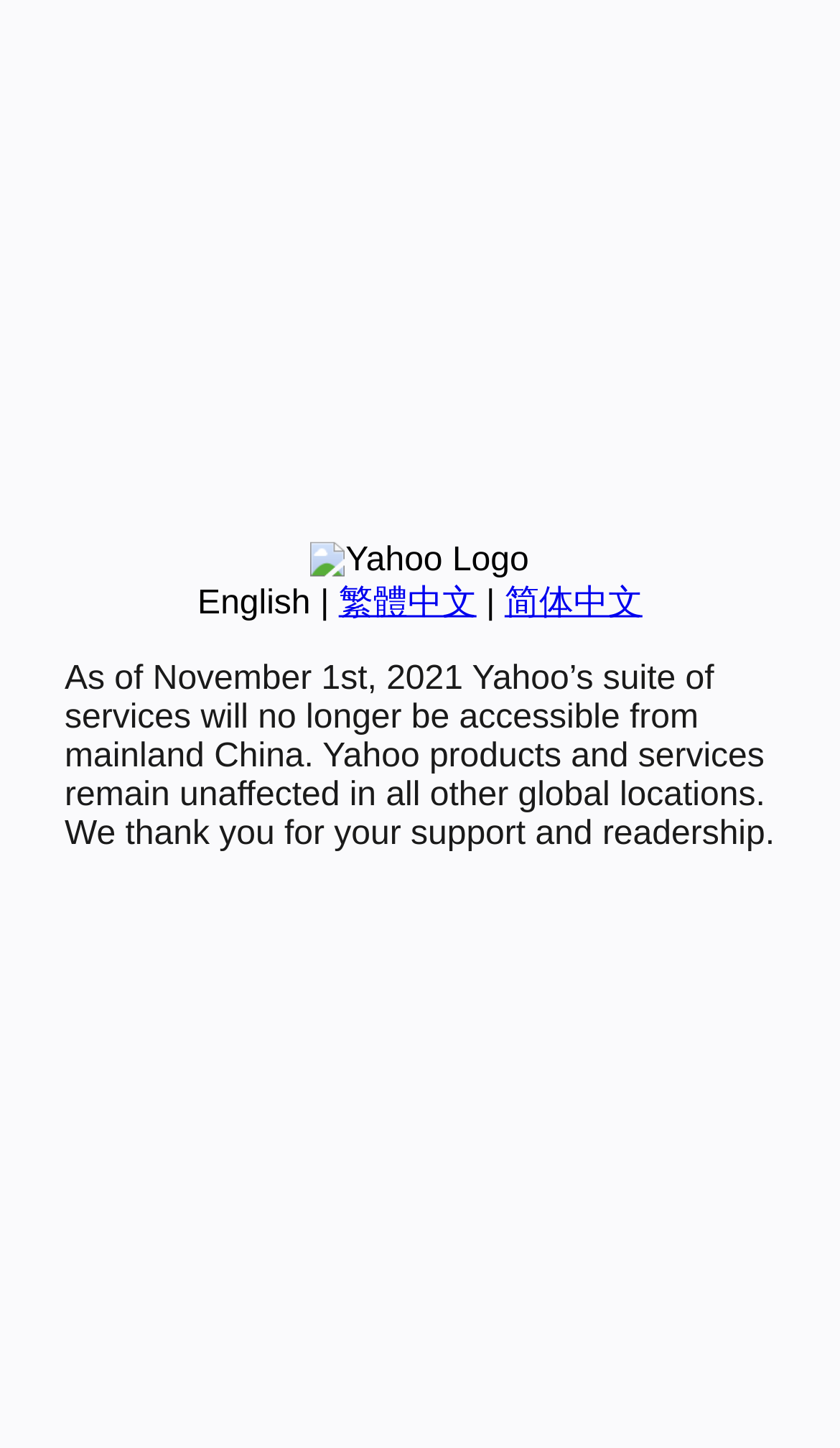Locate the bounding box of the UI element described by: "English" in the given webpage screenshot.

[0.235, 0.404, 0.37, 0.429]